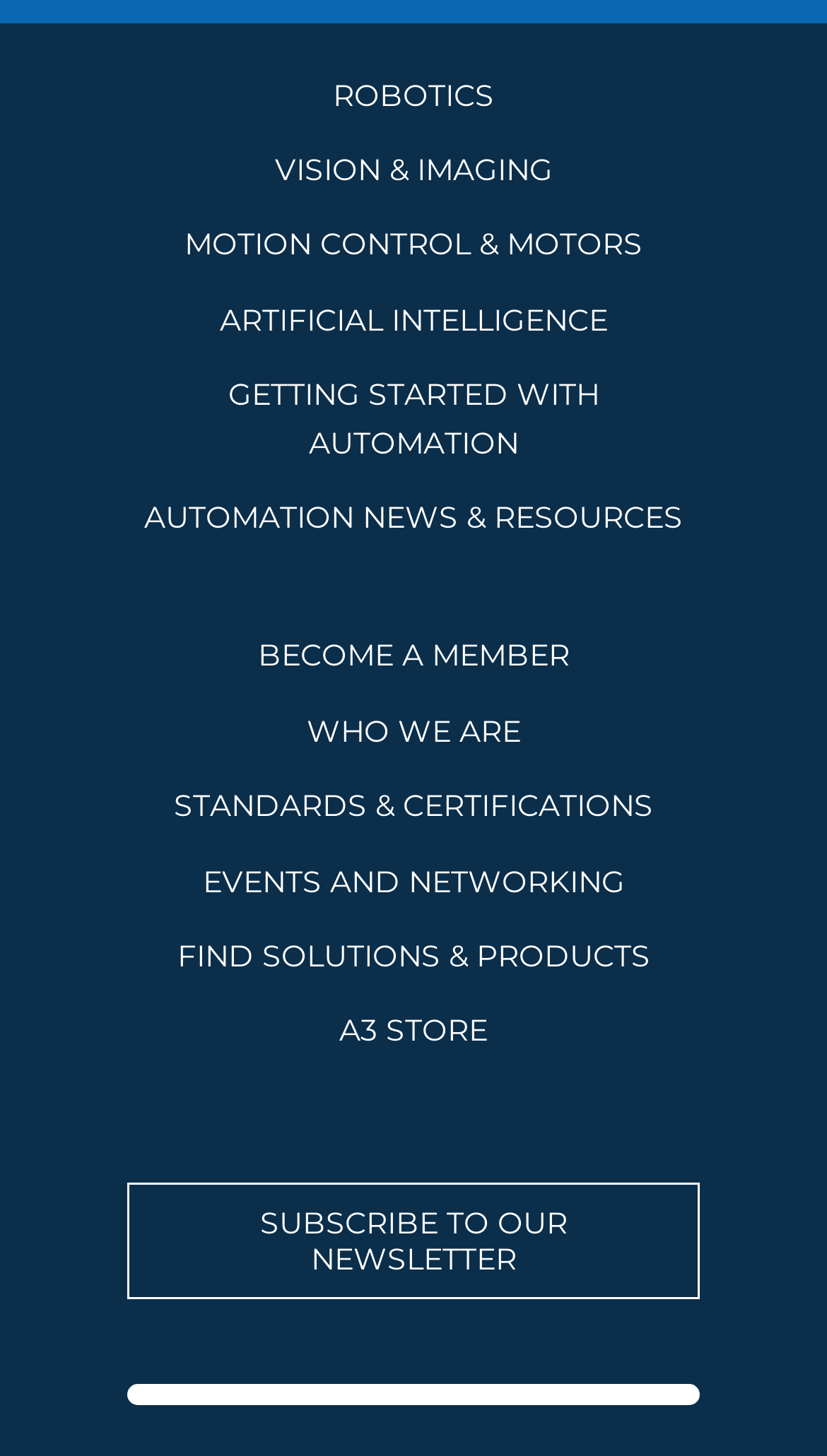Show the bounding box coordinates for the element that needs to be clicked to execute the following instruction: "Get started with automation". Provide the coordinates in the form of four float numbers between 0 and 1, i.e., [left, top, right, bottom].

[0.276, 0.258, 0.724, 0.317]